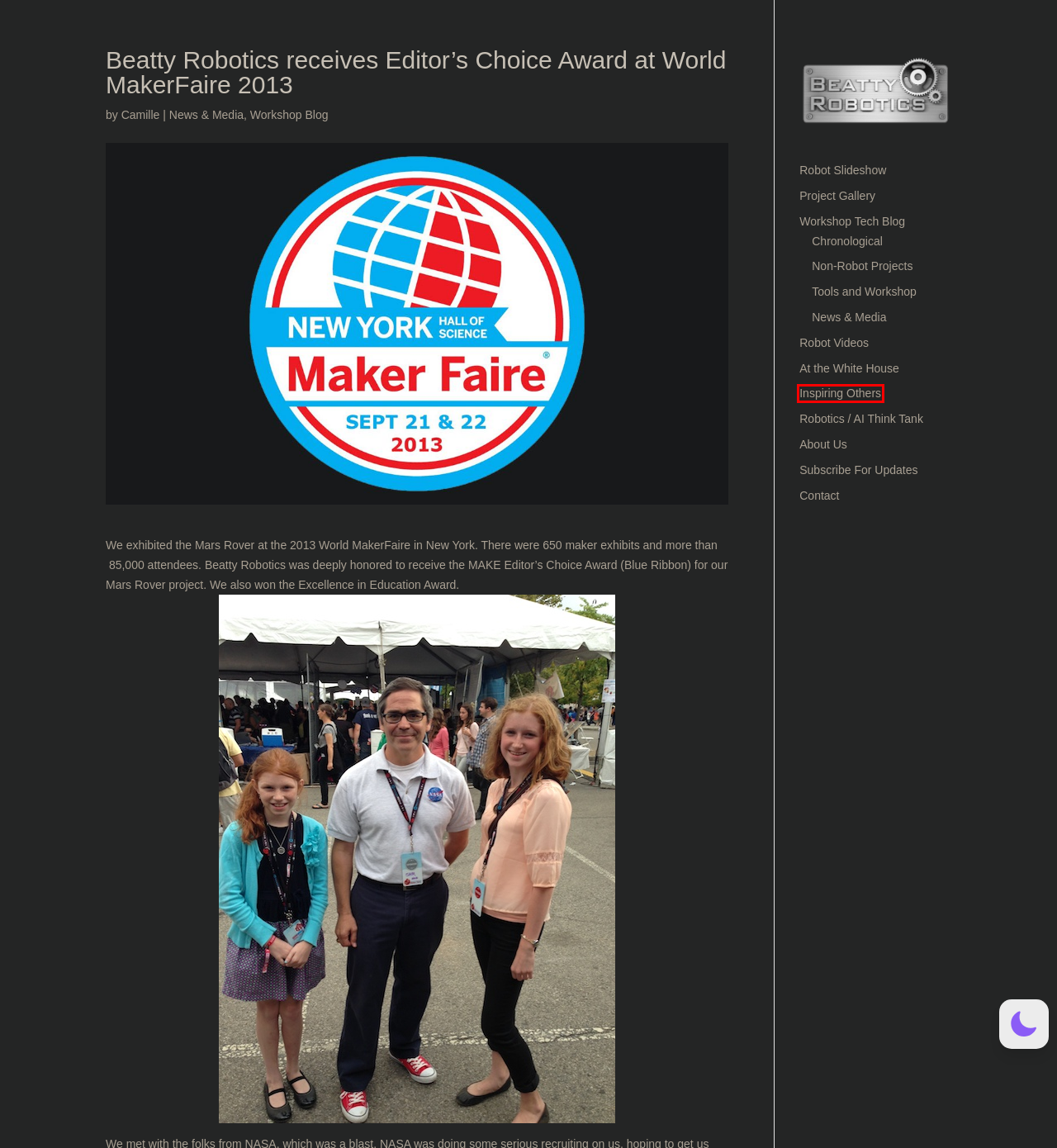Examine the screenshot of a webpage with a red bounding box around a specific UI element. Identify which webpage description best matches the new webpage that appears after clicking the element in the red bounding box. Here are the candidates:
A. Inspiring Others | Beatty Robotics
B. News & Media | Beatty Robotics
C. Videos | Beatty Robotics
D. Beatty Robotics at the White House | Beatty Robotics
E. Camille | Beatty Robotics
F. About Us | Beatty Robotics
G. Subscribe | Beatty Robotics
H. Beatty Robotics | Mars Rovers and other custom robots

A